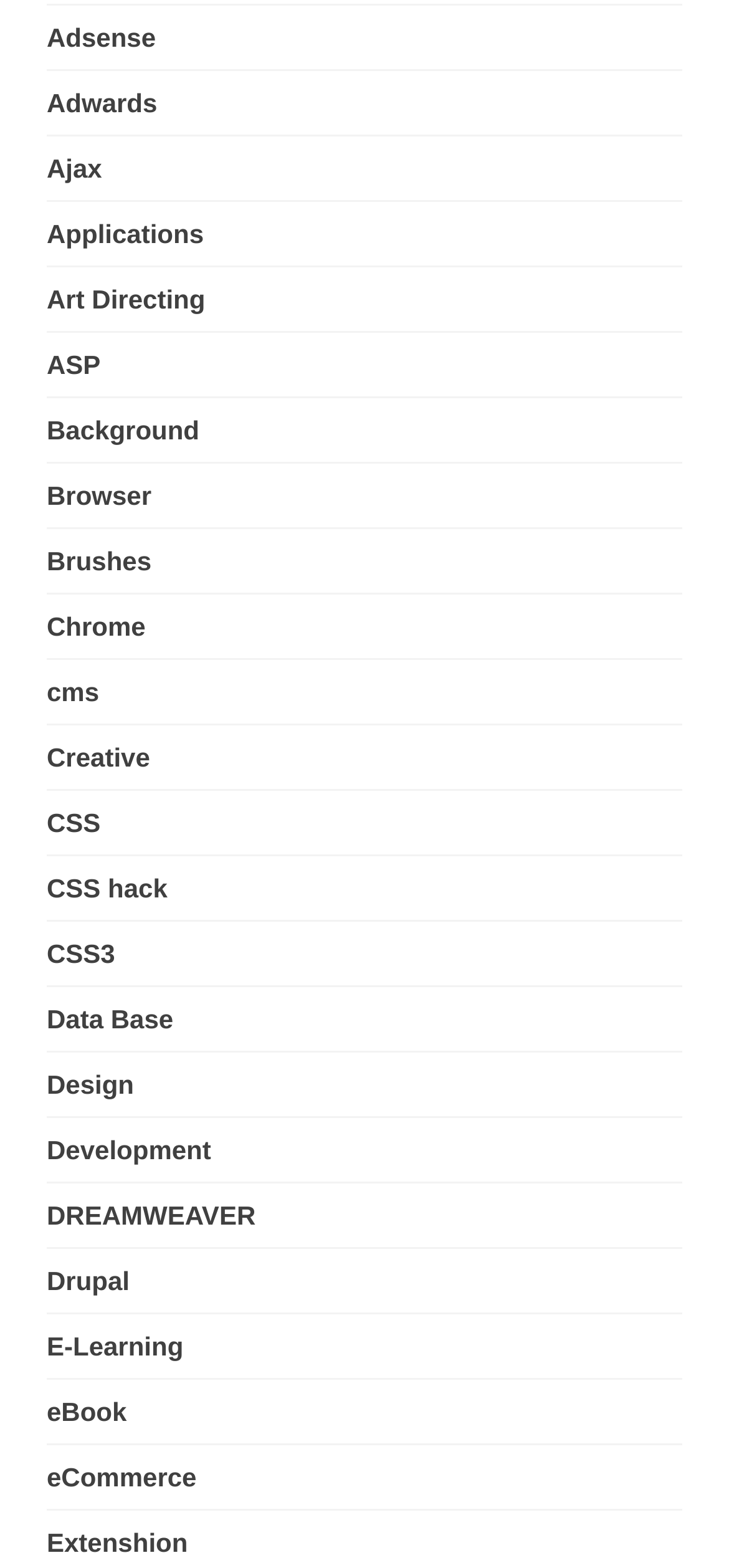Identify the bounding box coordinates of the part that should be clicked to carry out this instruction: "go to Drupal".

[0.064, 0.807, 0.178, 0.826]